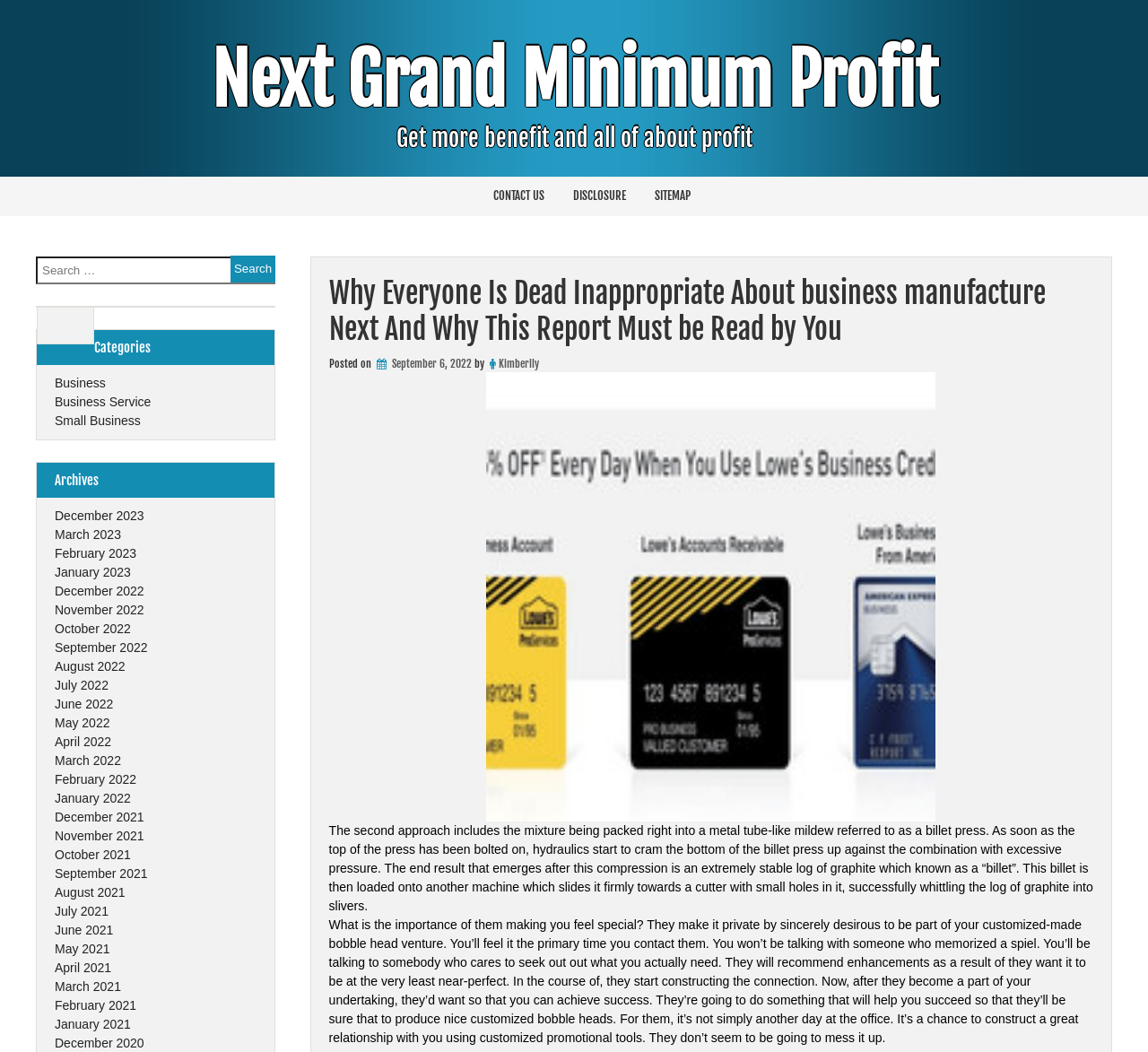What is the function of the search box?
Please provide a single word or phrase based on the screenshot.

To search for content